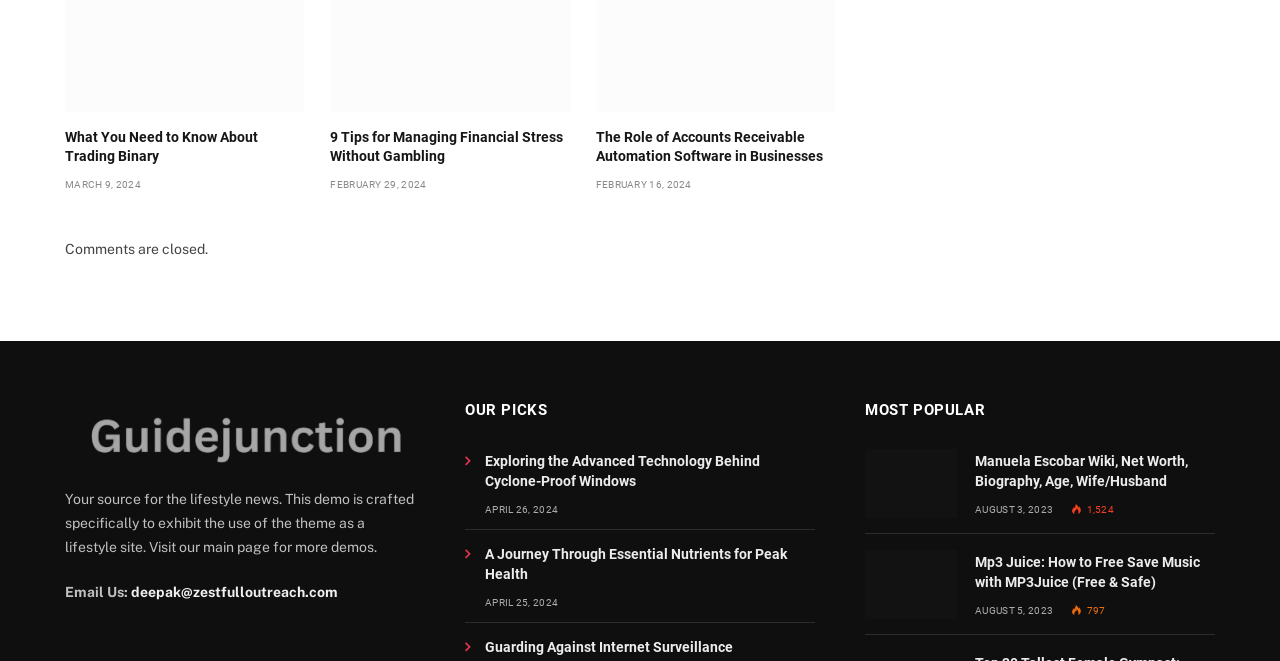Please find the bounding box coordinates of the element that needs to be clicked to perform the following instruction: "View the article about Manuela Escobar". The bounding box coordinates should be four float numbers between 0 and 1, represented as [left, top, right, bottom].

[0.762, 0.682, 0.949, 0.743]